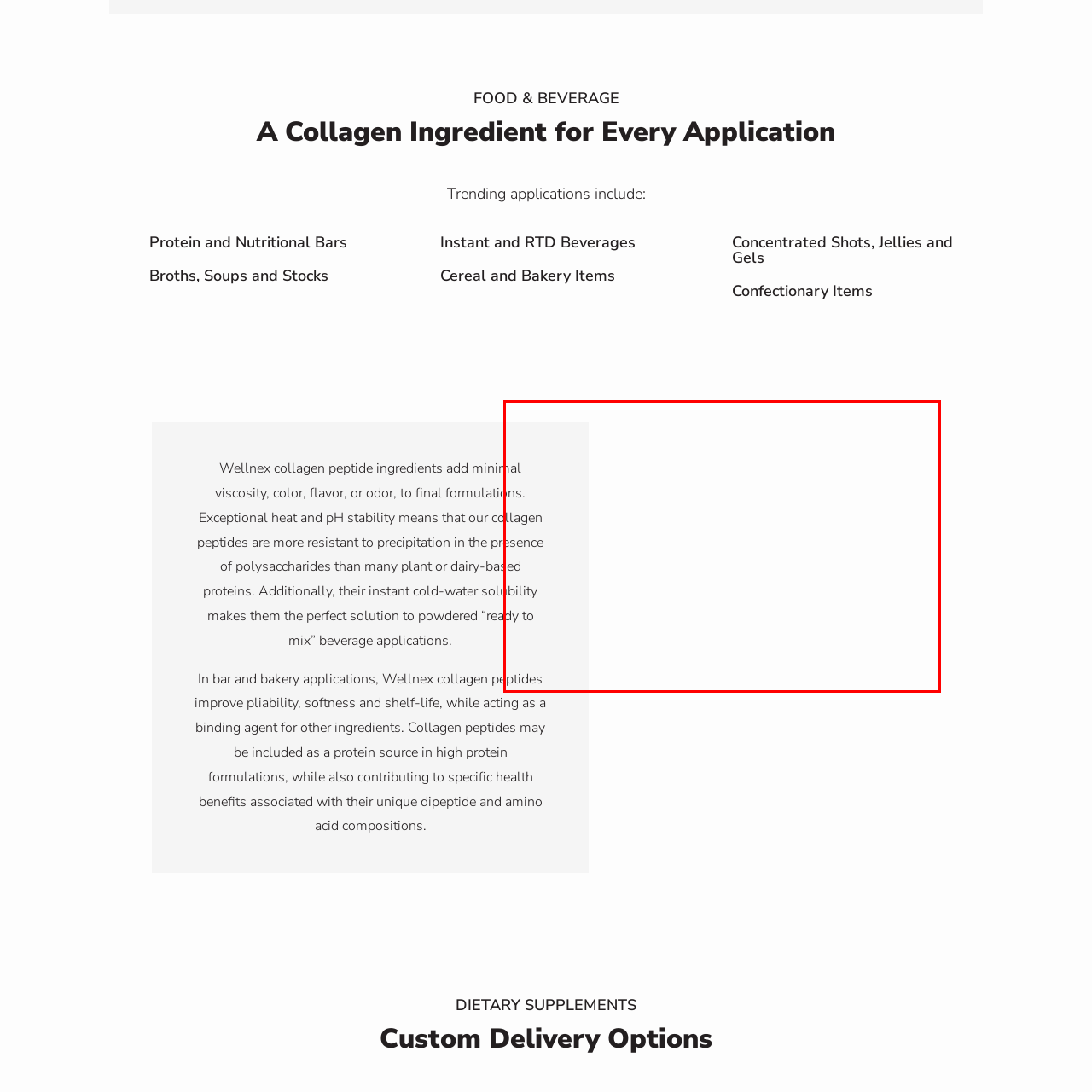What is a unique characteristic of Wellnex collagen peptides?
Focus on the red bounded area in the image and respond to the question with a concise word or phrase.

Minimal viscosity